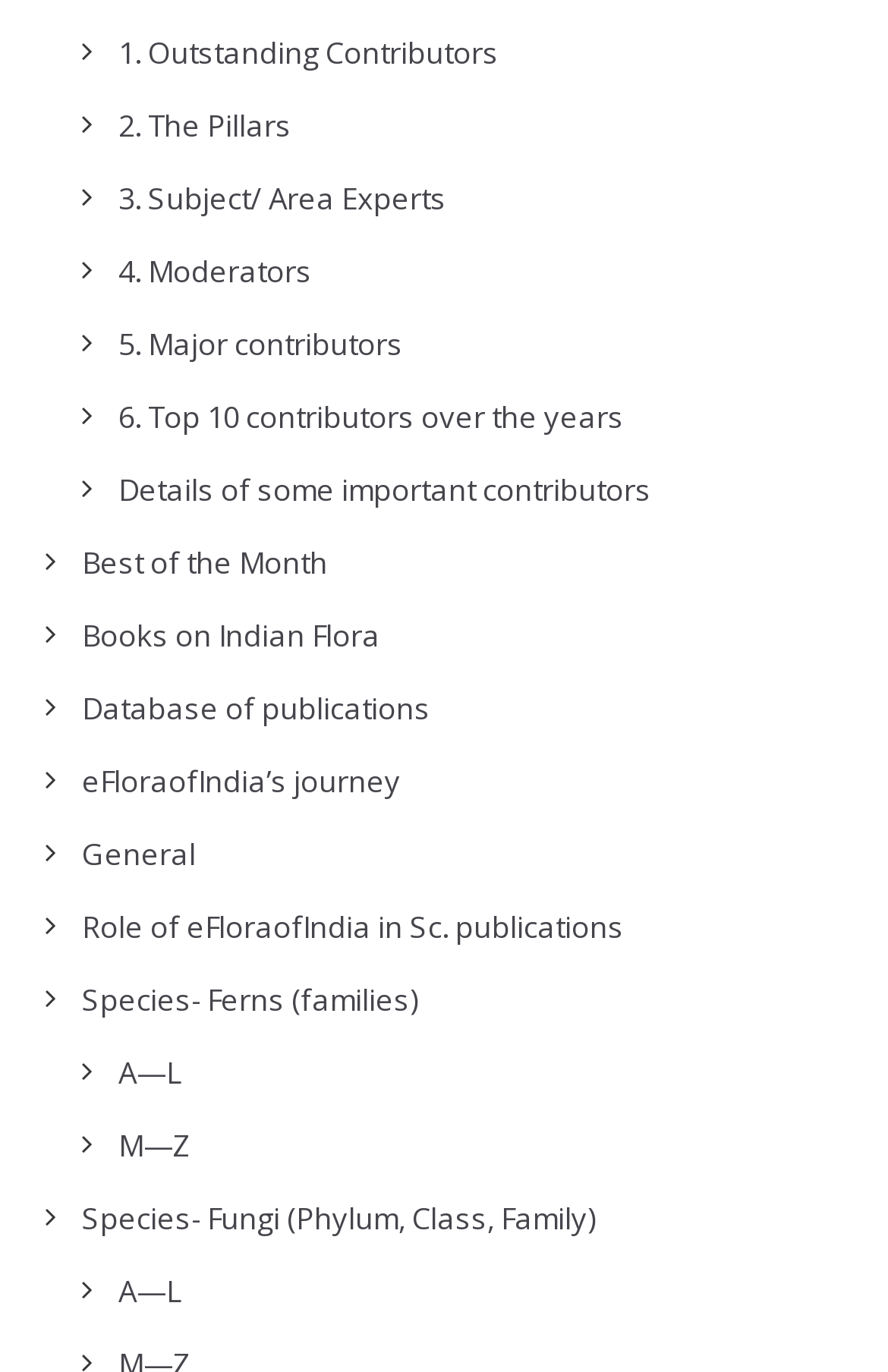What is the first contributor category?
Provide a detailed answer to the question using information from the image.

The first link on the webpage is '1. Outstanding Contributors', which suggests that it is the first contributor category.